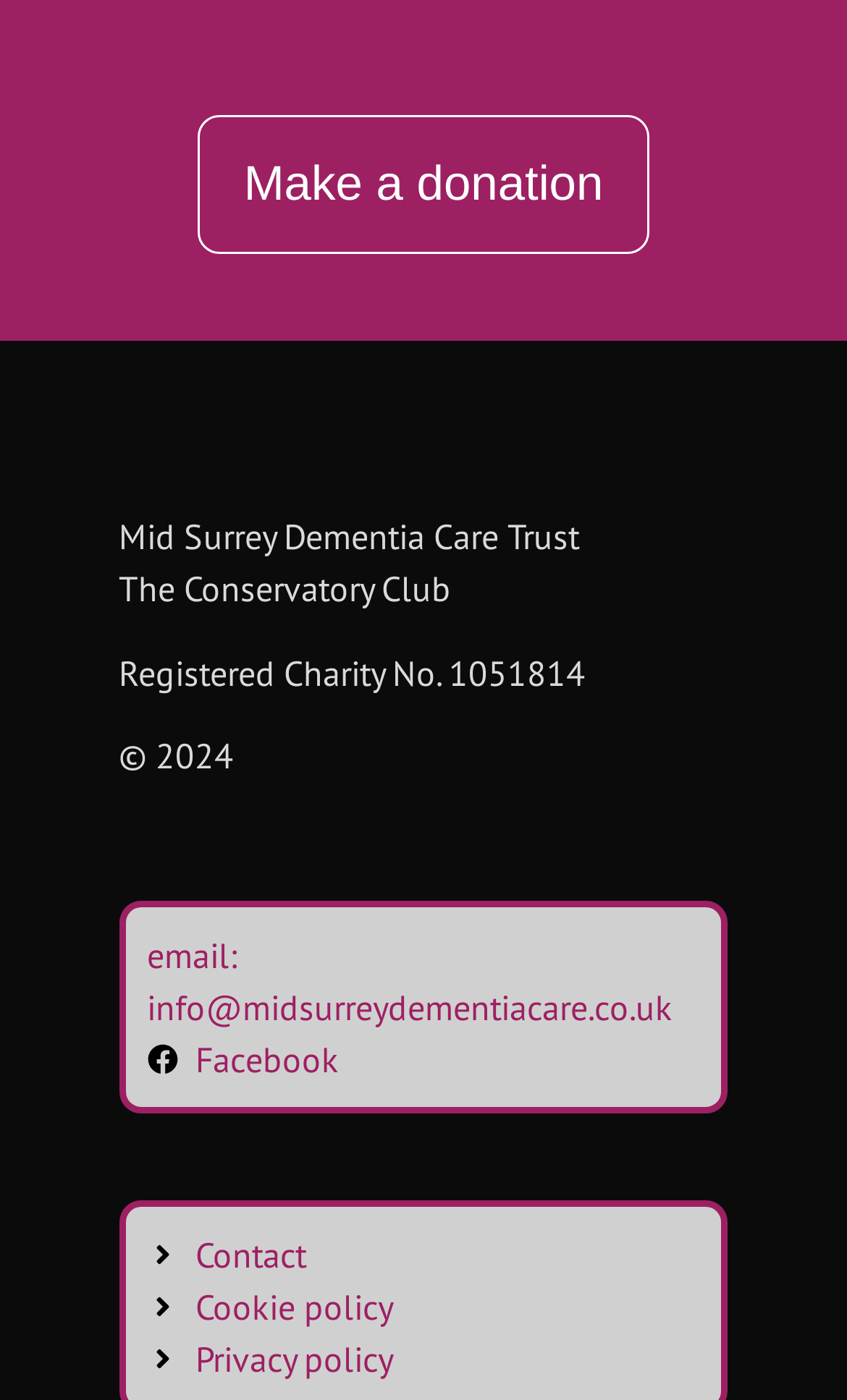Using the provided description: "Make a donation", find the bounding box coordinates of the corresponding UI element. The output should be four float numbers between 0 and 1, in the format [left, top, right, bottom].

[0.234, 0.082, 0.766, 0.182]